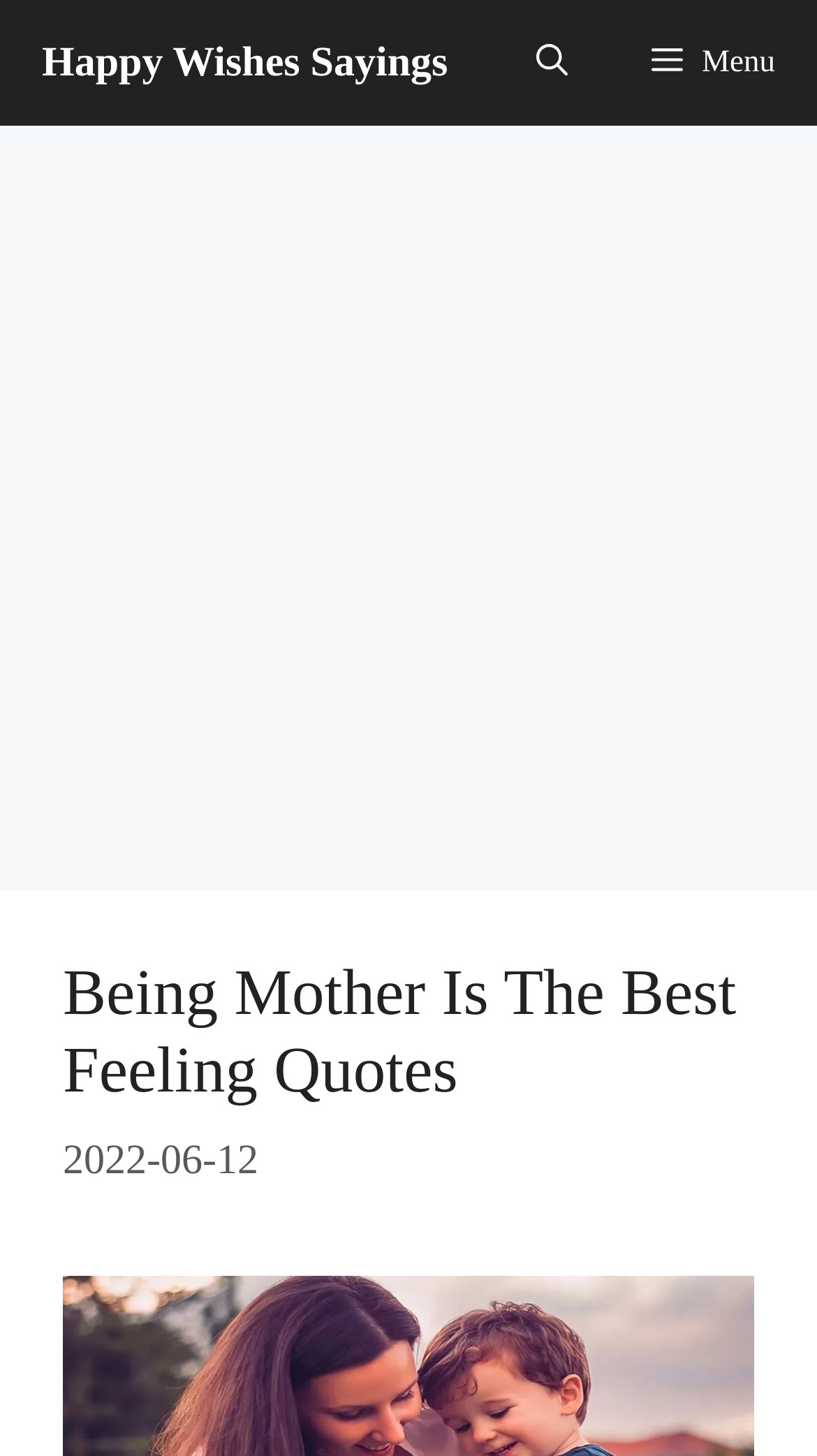Construct a comprehensive caption that outlines the webpage's structure and content.

The webpage is about quotes and sayings related to motherhood, specifically the feeling of being a mother. At the top, there are three links: "Happy Wishes Sayings" on the left, "Open Search Bar" in the middle, and a "Menu" button on the right, which controls a mobile menu. 

Below the top links, there is a large advertisement that takes up most of the width of the page. Within the advertisement, there is a header section that contains a heading "Being Mother Is The Best Feeling Quotes" and a timestamp "2022-06-12". 

The meta description suggests that the webpage is about the unique bond between a mother and her child, and how it cannot be replicated.